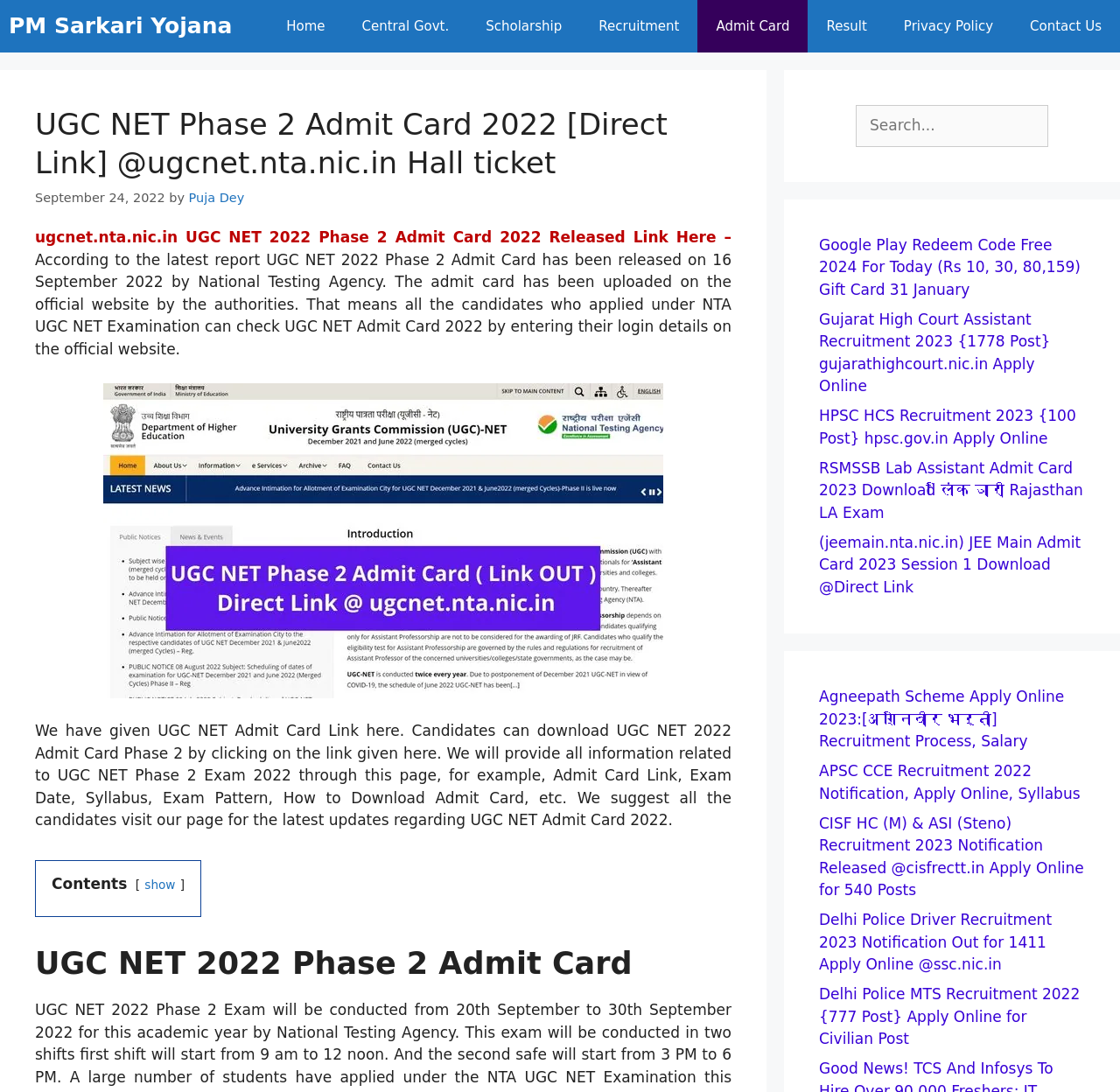Locate the bounding box coordinates of the clickable area to execute the instruction: "Click on the 'show' link". Provide the coordinates as four float numbers between 0 and 1, represented as [left, top, right, bottom].

[0.129, 0.804, 0.157, 0.816]